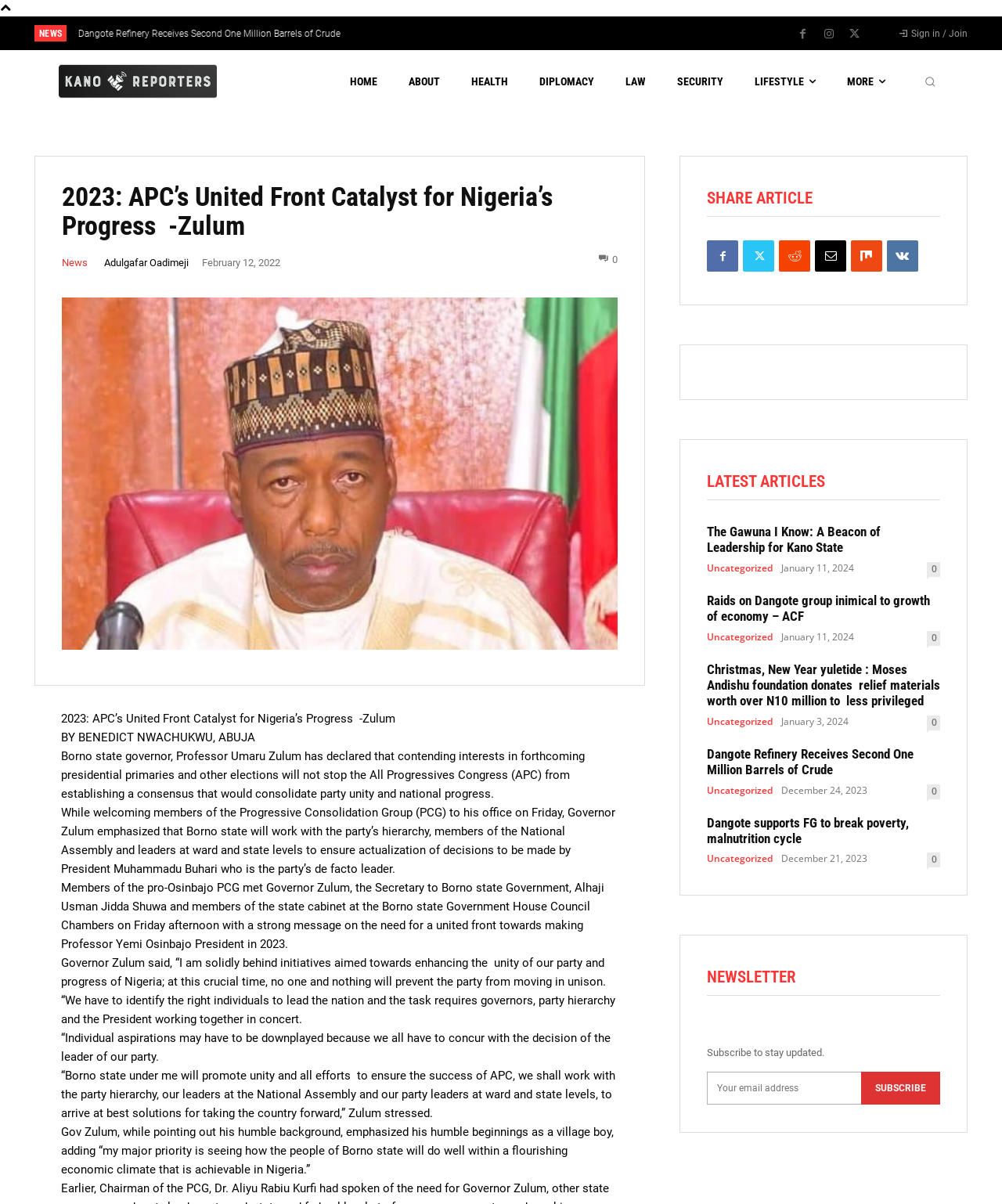Please identify the bounding box coordinates of the area that needs to be clicked to follow this instruction: "Read the news of theme 'Diplomacy and International Presence'".

None